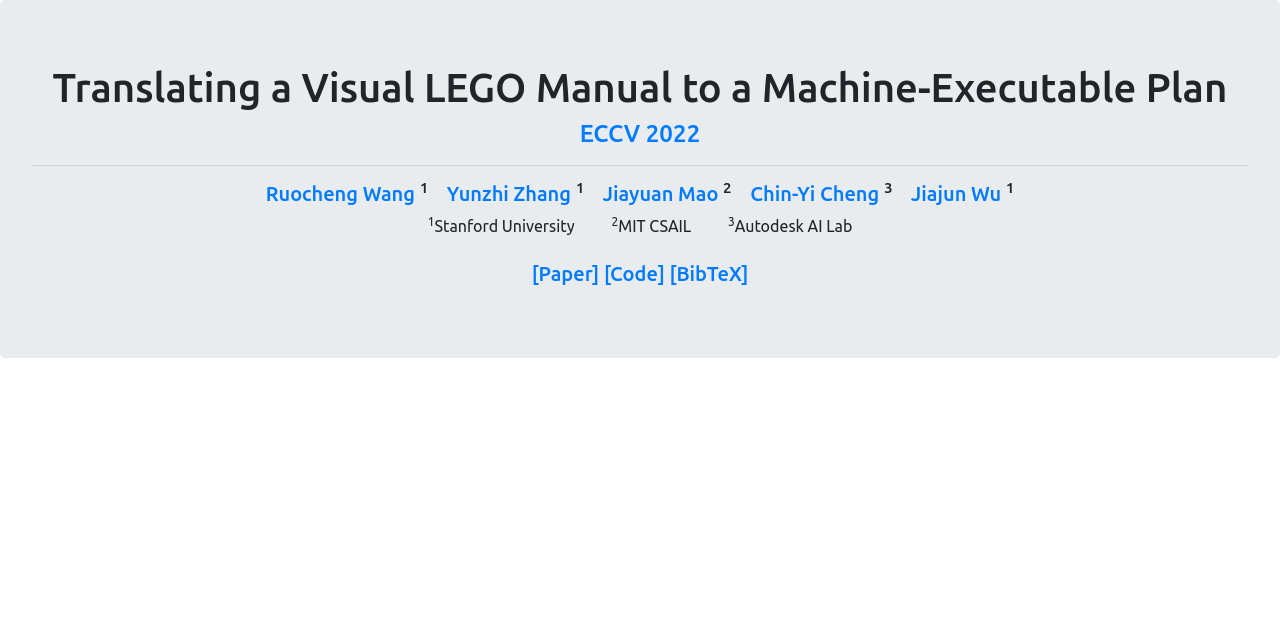Please mark the bounding box coordinates of the area that should be clicked to carry out the instruction: "View the code".

[0.472, 0.407, 0.523, 0.442]